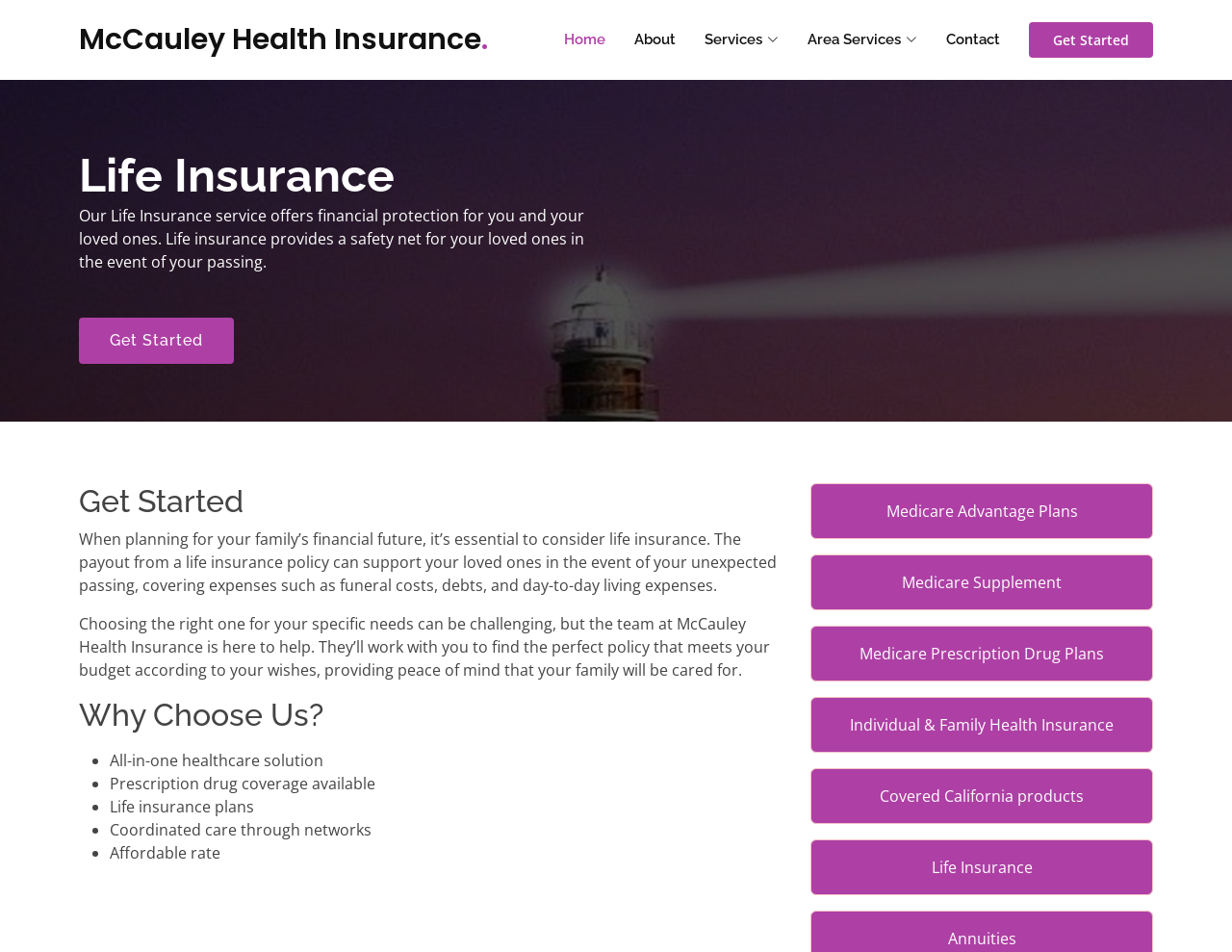Provide an in-depth caption for the contents of the webpage.

The webpage is about Life Insurance services offered by McCauley Health Insurance. At the top, there is a heading "McCauley Health Insurance" with a link to the homepage. Below it, there are several links to navigate to different sections of the website, including "Home", "About", "Services", "Area Services", and "Contact".

On the left side, there is a prominent call-to-action button "Get Started" with a heading "Life Insurance" above it. Below the button, there is a brief description of the Life Insurance service, explaining that it provides financial protection for loved ones in the event of one's passing.

Further down, there is a section with a heading "Get Started" that provides more information about the importance of considering life insurance for one's family's financial future. The text explains that the payout from a life insurance policy can support loved ones in the event of unexpected passing, covering expenses such as funeral costs, debts, and day-to-day living expenses.

Below this section, there is another heading "Why Choose Us?" with a list of benefits, including an all-in-one healthcare solution, prescription drug coverage, life insurance plans, coordinated care through networks, and affordable rates.

On the right side, there are several alerts with links to different insurance plans, including Medicare Advantage Plans, Medicare Supplement, Medicare Prescription Drug Plans, Individual & Family Health Insurance, Covered California products, Life Insurance, and Annuities. These links are arranged vertically, with each link below the previous one.